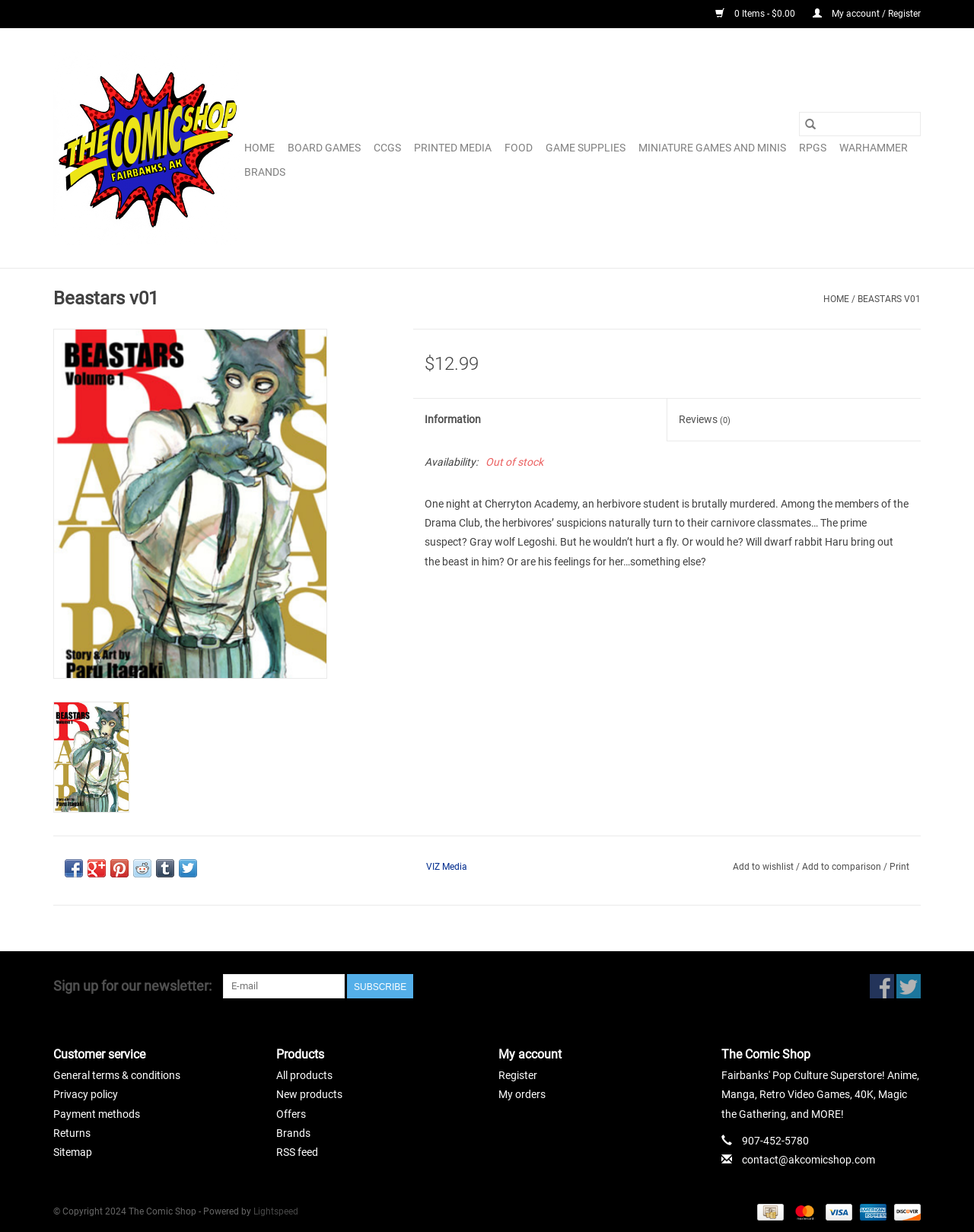Provide the bounding box coordinates for the area that should be clicked to complete the instruction: "Sign up for the newsletter".

[0.356, 0.791, 0.424, 0.811]